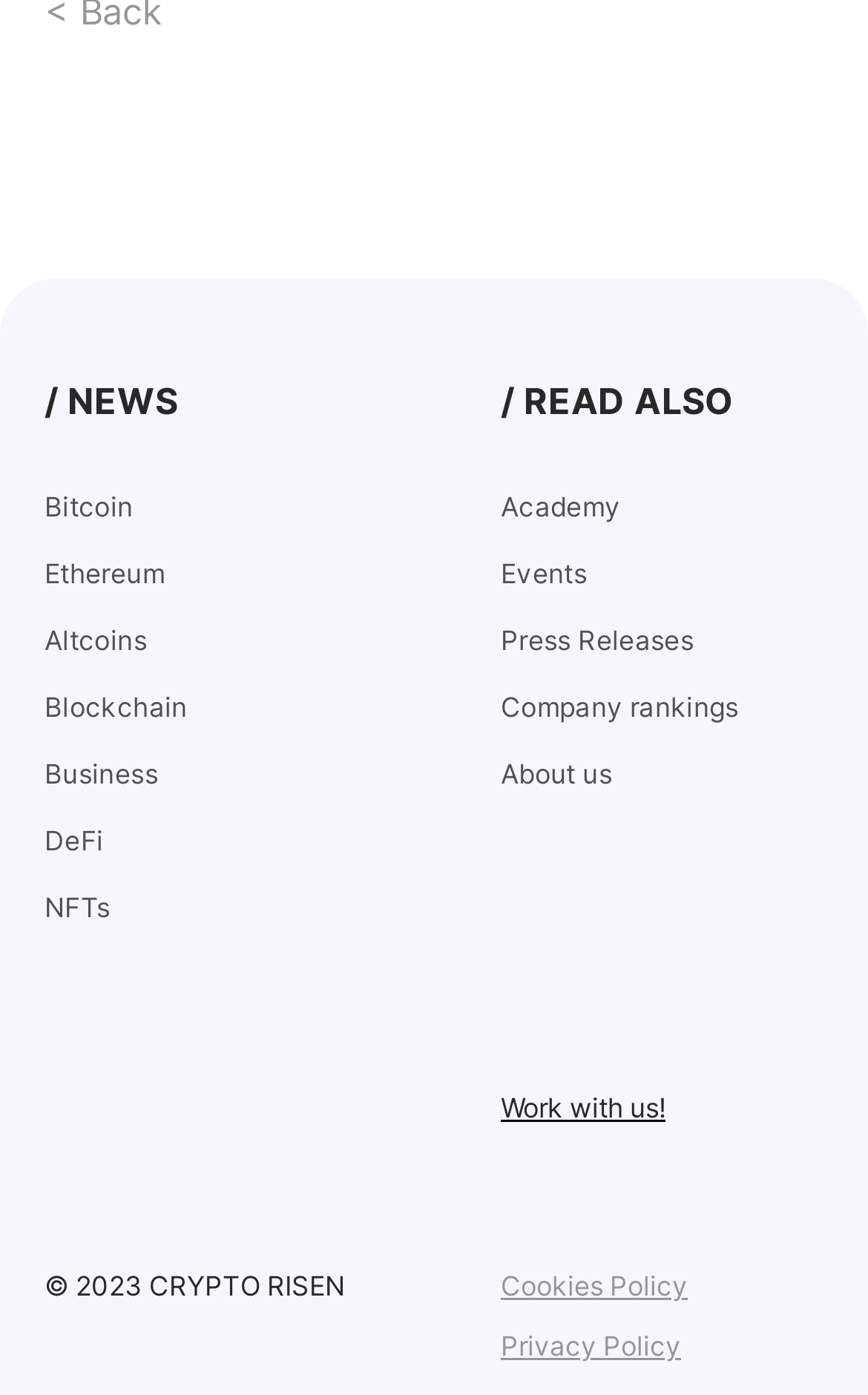Answer the following in one word or a short phrase: 
What is the company name mentioned at the bottom of the webpage?

CRYPTO RISEN